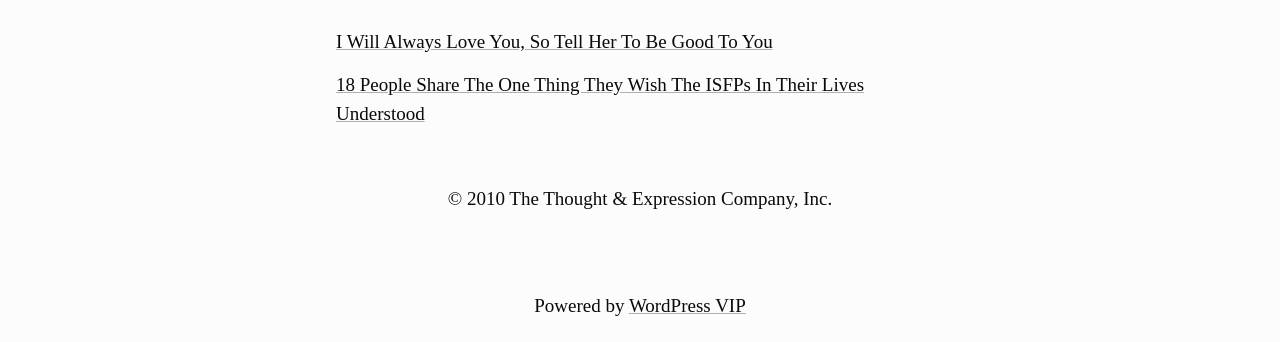How many links are in the navigation section?
Deliver a detailed and extensive answer to the question.

The navigation section is located at the top of the webpage, indicated by the bounding box coordinates [0.263, 0.083, 0.738, 0.374]. It contains two link elements, 'I Will Always Love You, So Tell Her To Be Good To You' and '18 People Share The One Thing They Wish The ISFPs In Their Lives Understood', which suggests that there are two links in the navigation section.